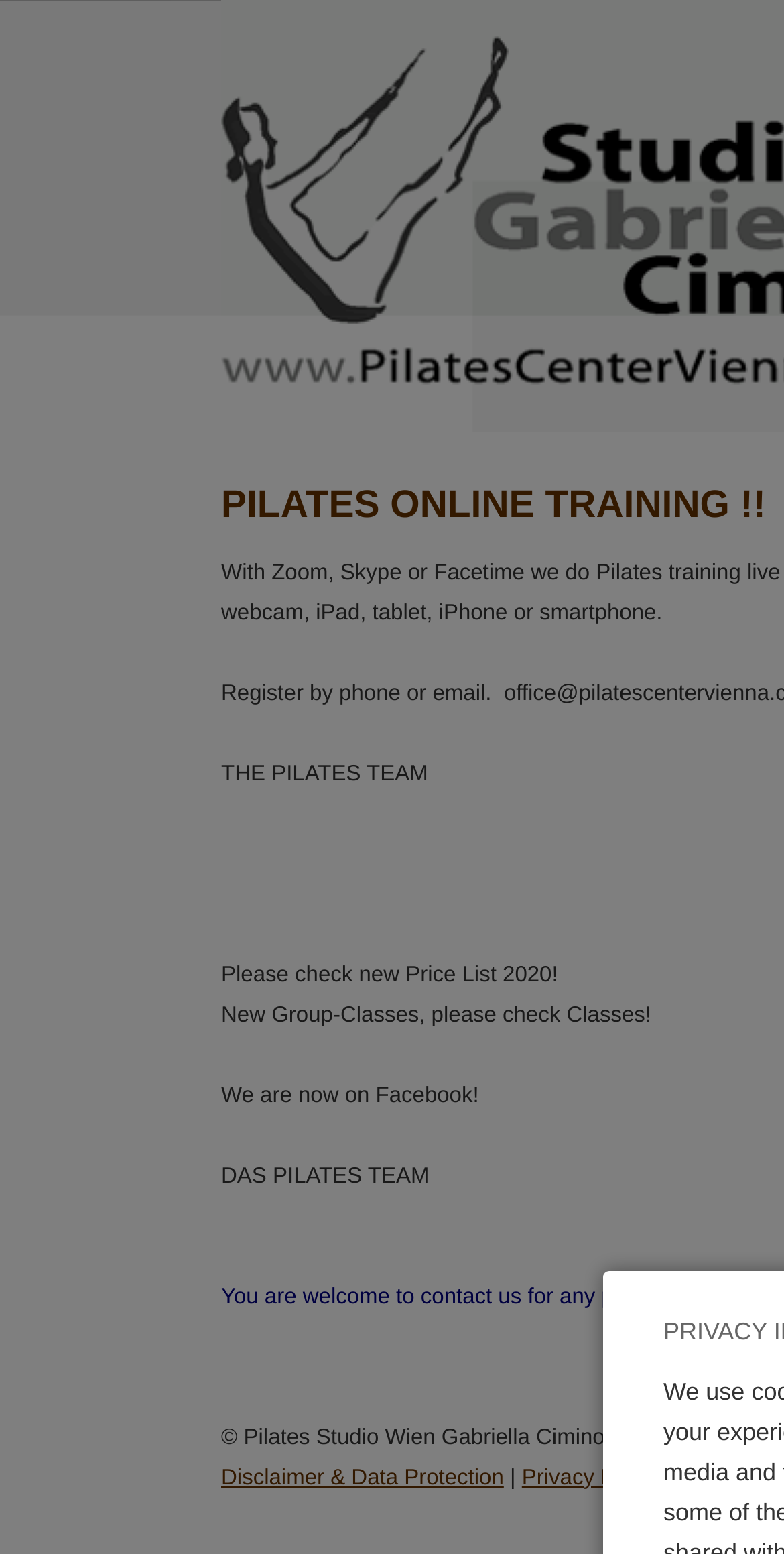What is the purpose of the contact?
Examine the screenshot and reply with a single word or phrase.

price information